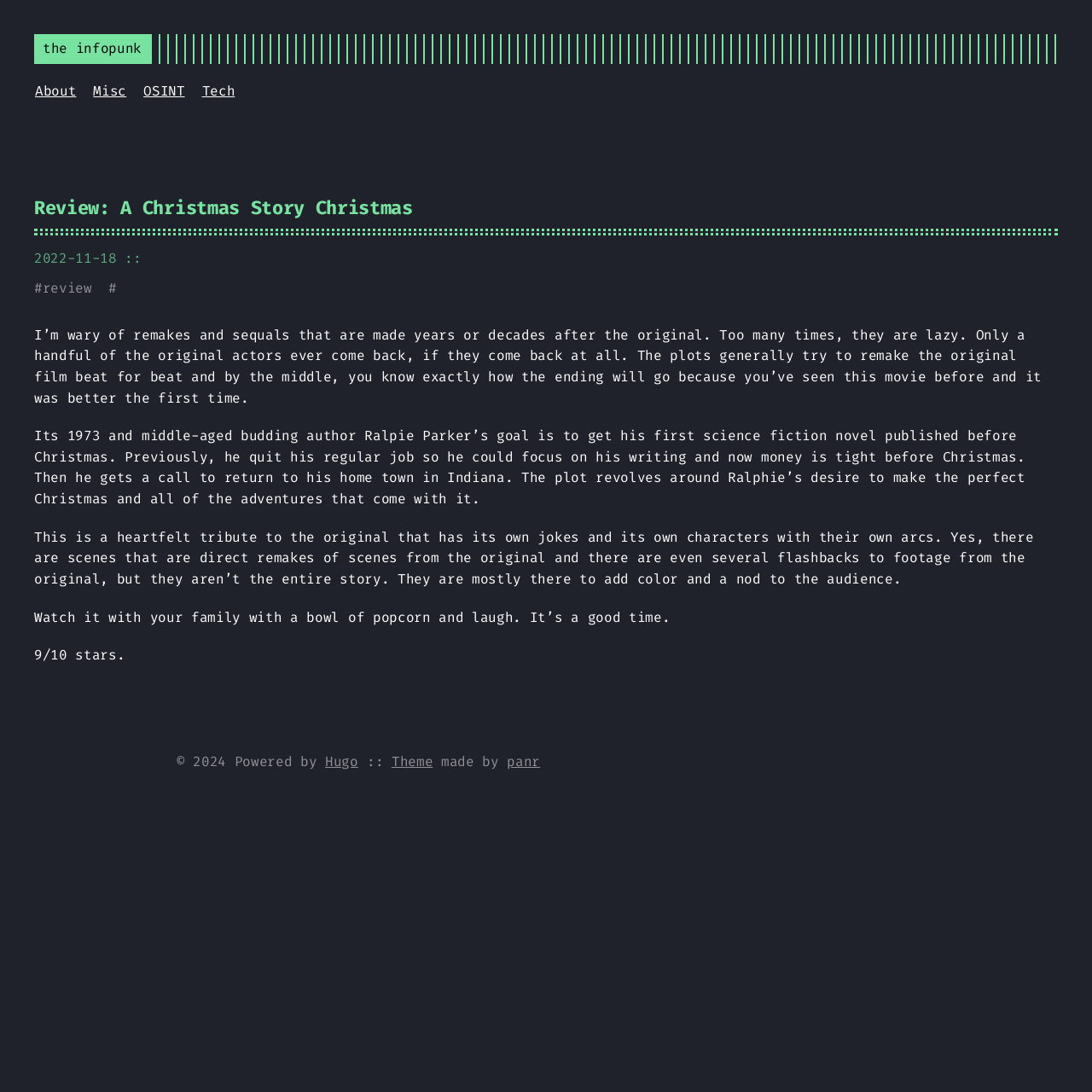Predict the bounding box of the UI element based on the description: "Review: A Christmas Story Christmas". The coordinates should be four float numbers between 0 and 1, formatted as [left, top, right, bottom].

[0.031, 0.179, 0.378, 0.202]